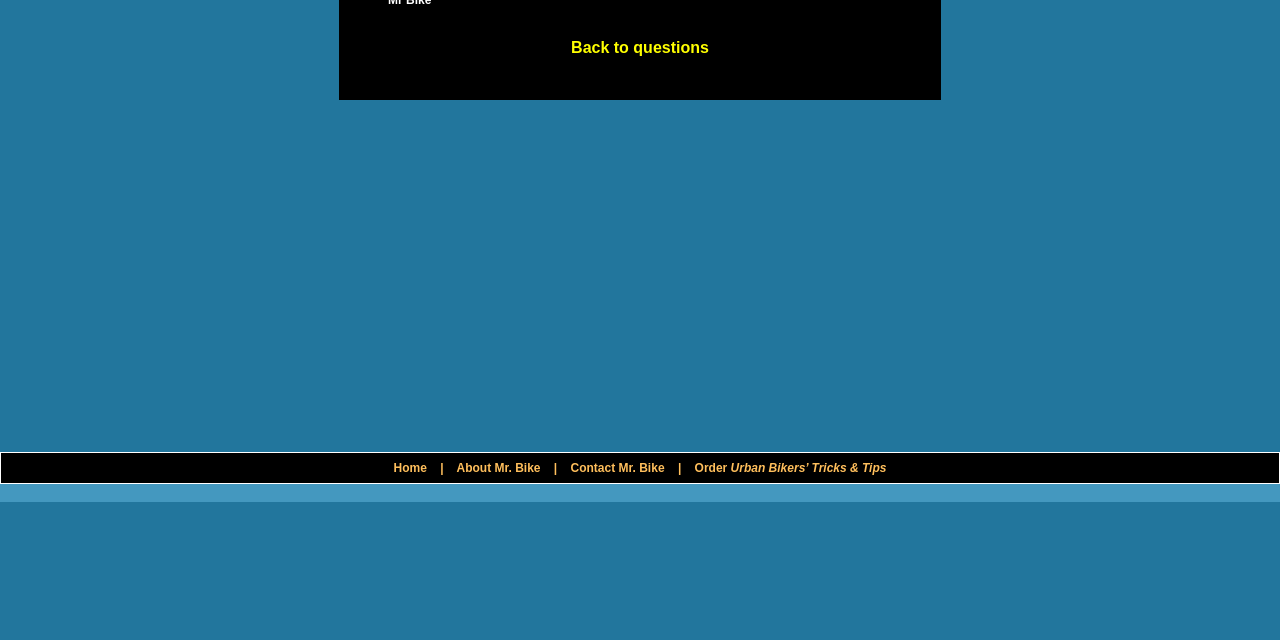Please specify the bounding box coordinates in the format (top-left x, top-left y, bottom-right x, bottom-right y), with all values as floating point numbers between 0 and 1. Identify the bounding box of the UI element described by: STI

None